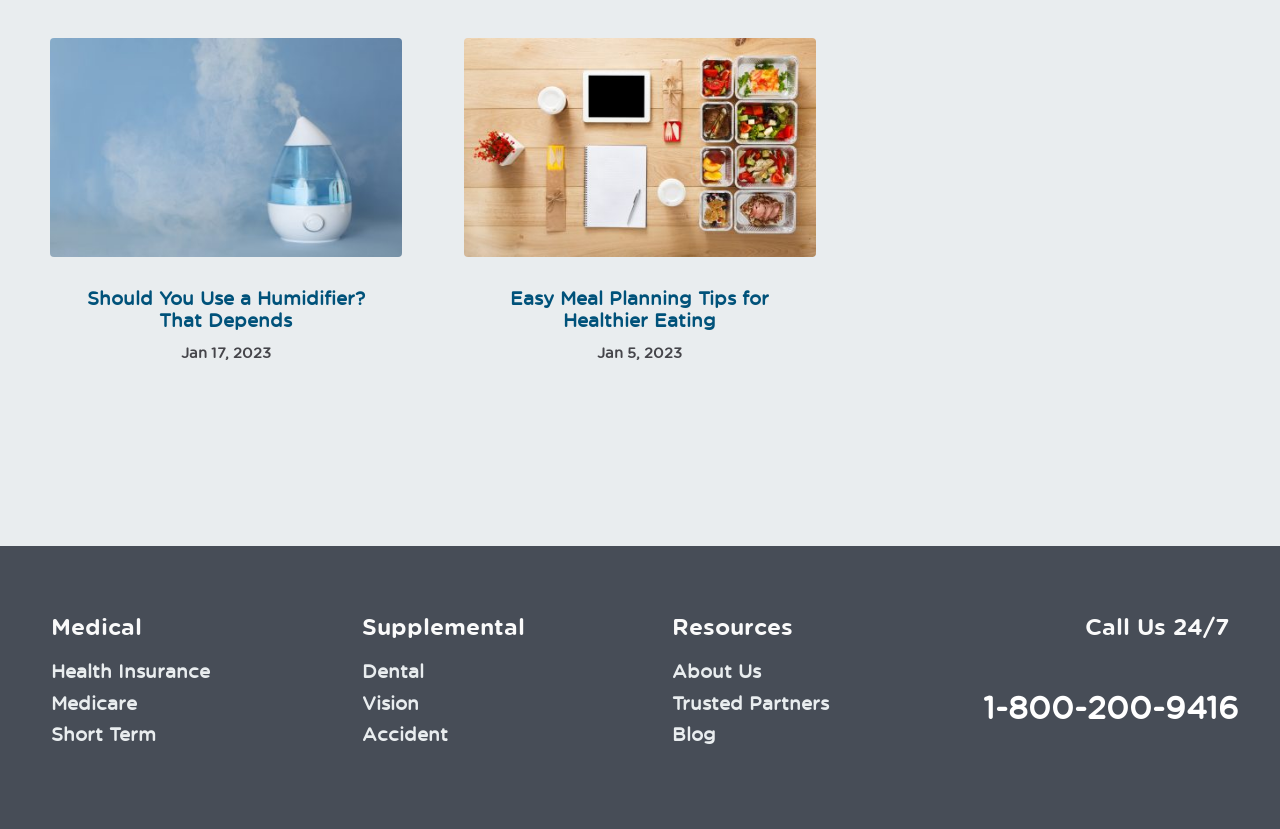Please indicate the bounding box coordinates of the element's region to be clicked to achieve the instruction: "Get health insurance information". Provide the coordinates as four float numbers between 0 and 1, i.e., [left, top, right, bottom].

[0.04, 0.798, 0.164, 0.822]